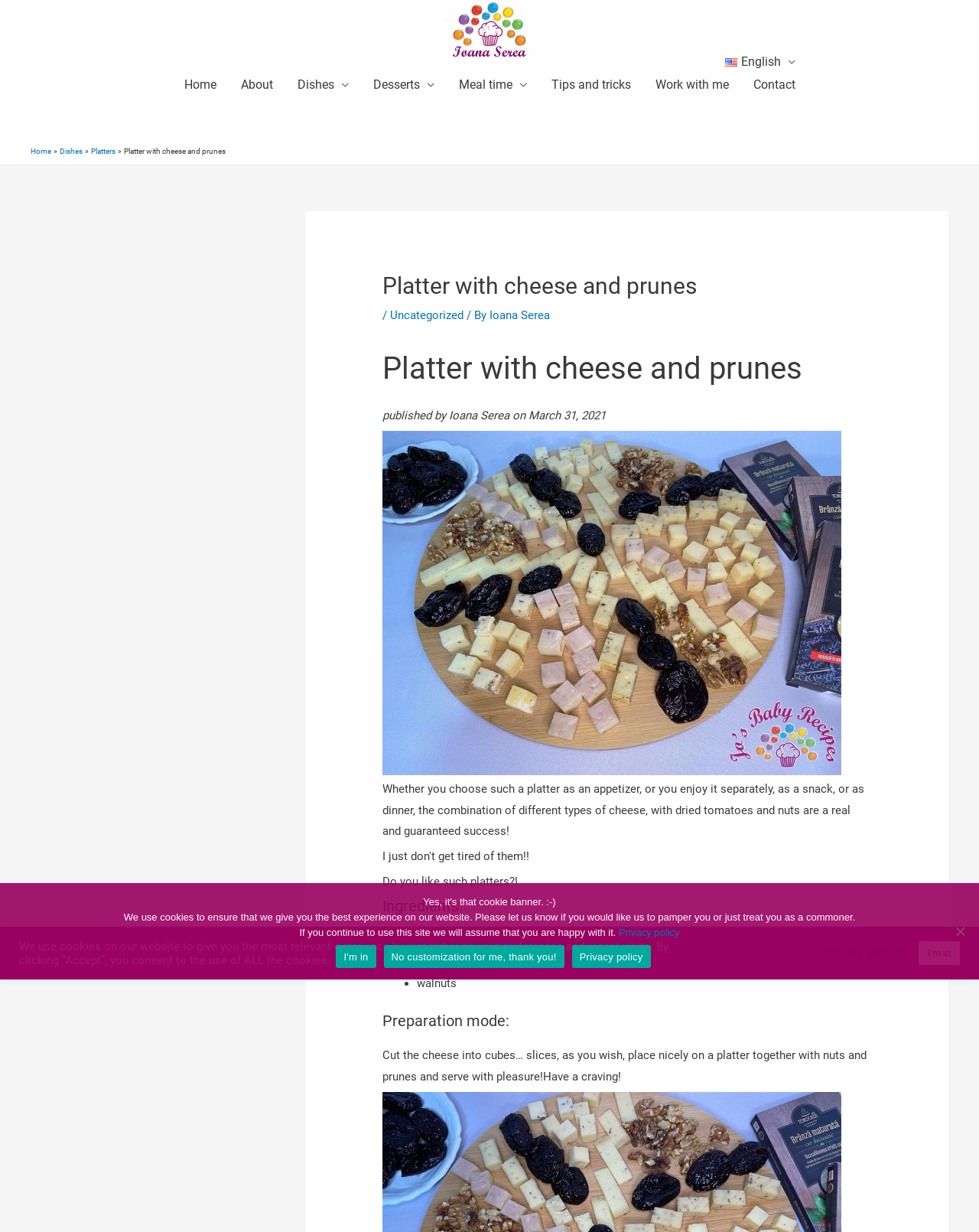Please locate the bounding box coordinates of the element that should be clicked to achieve the given instruction: "Click the 'Contact' link".

[0.757, 0.06, 0.825, 0.078]